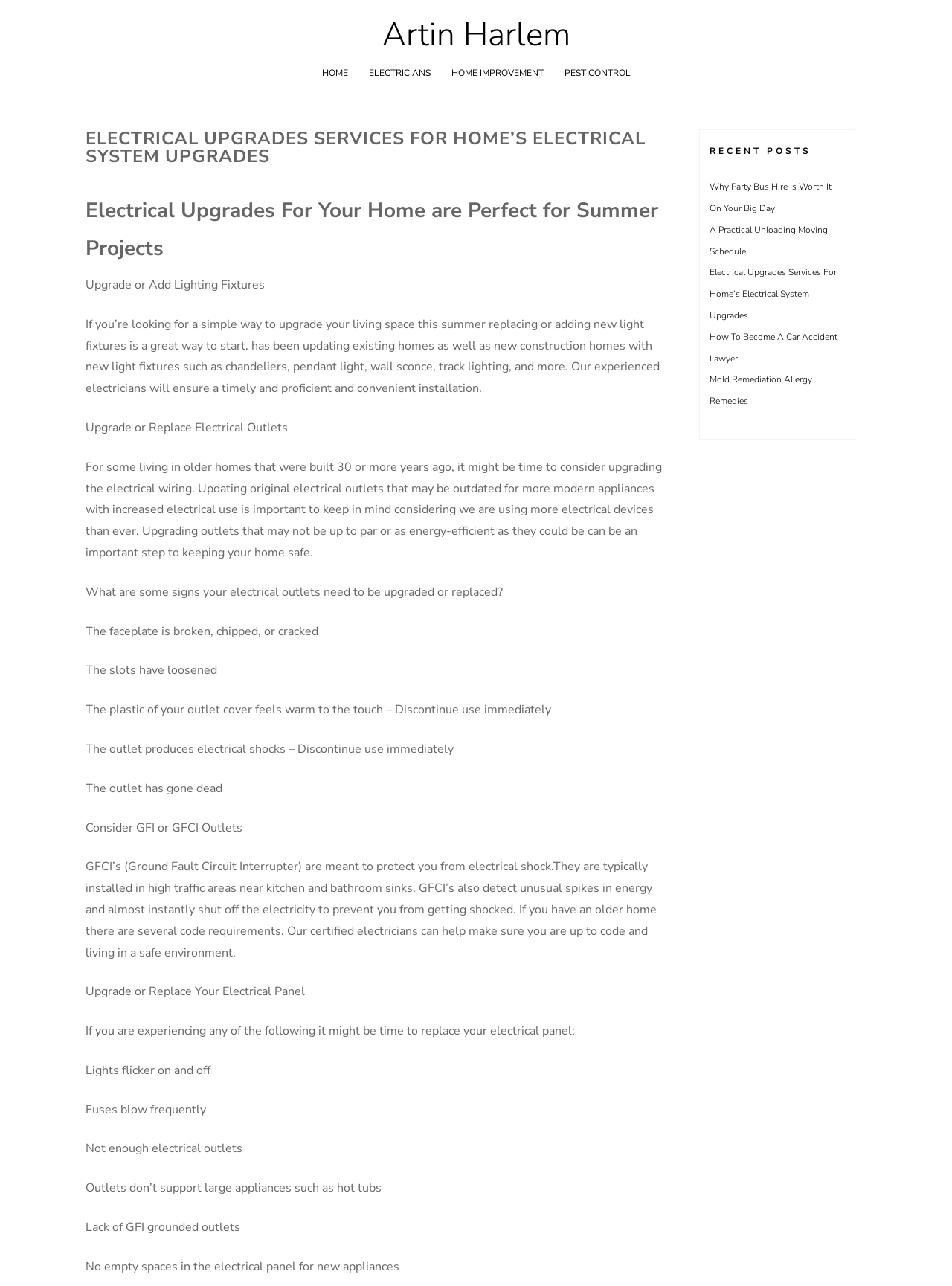What is the purpose of upgrading an electrical panel?
Could you answer the question with a detailed and thorough explanation?

According to the webpage, upgrading an electrical panel can help support new appliances and prevent issues such as flickering lights, frequent fuse blows, and lack of grounded outlets. It can also ensure that a home meets modern electrical codes and is safe to live in.